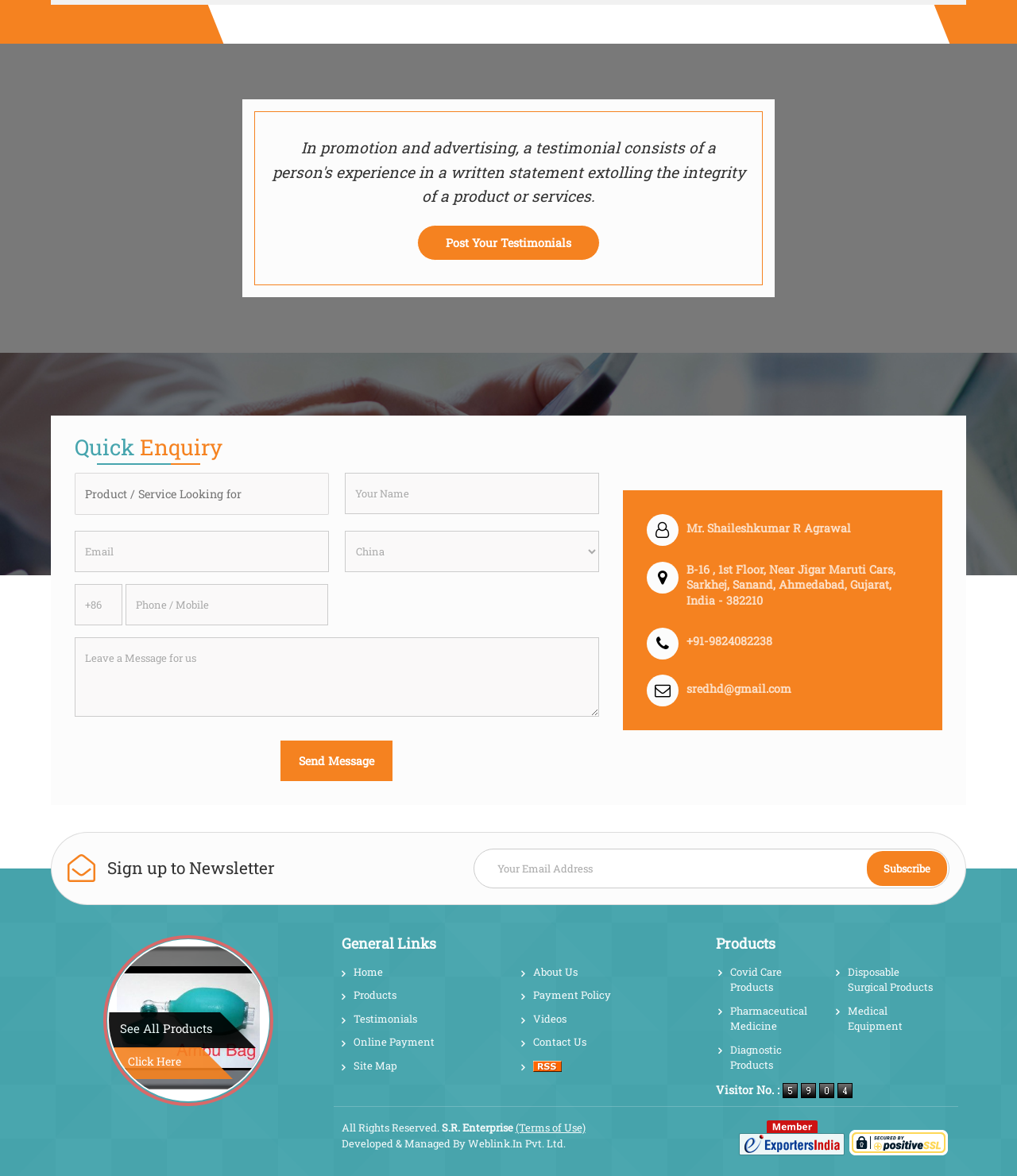Identify the bounding box coordinates for the region to click in order to carry out this instruction: "Enter your name in the 'Your Name' field". Provide the coordinates using four float numbers between 0 and 1, formatted as [left, top, right, bottom].

[0.339, 0.402, 0.589, 0.437]